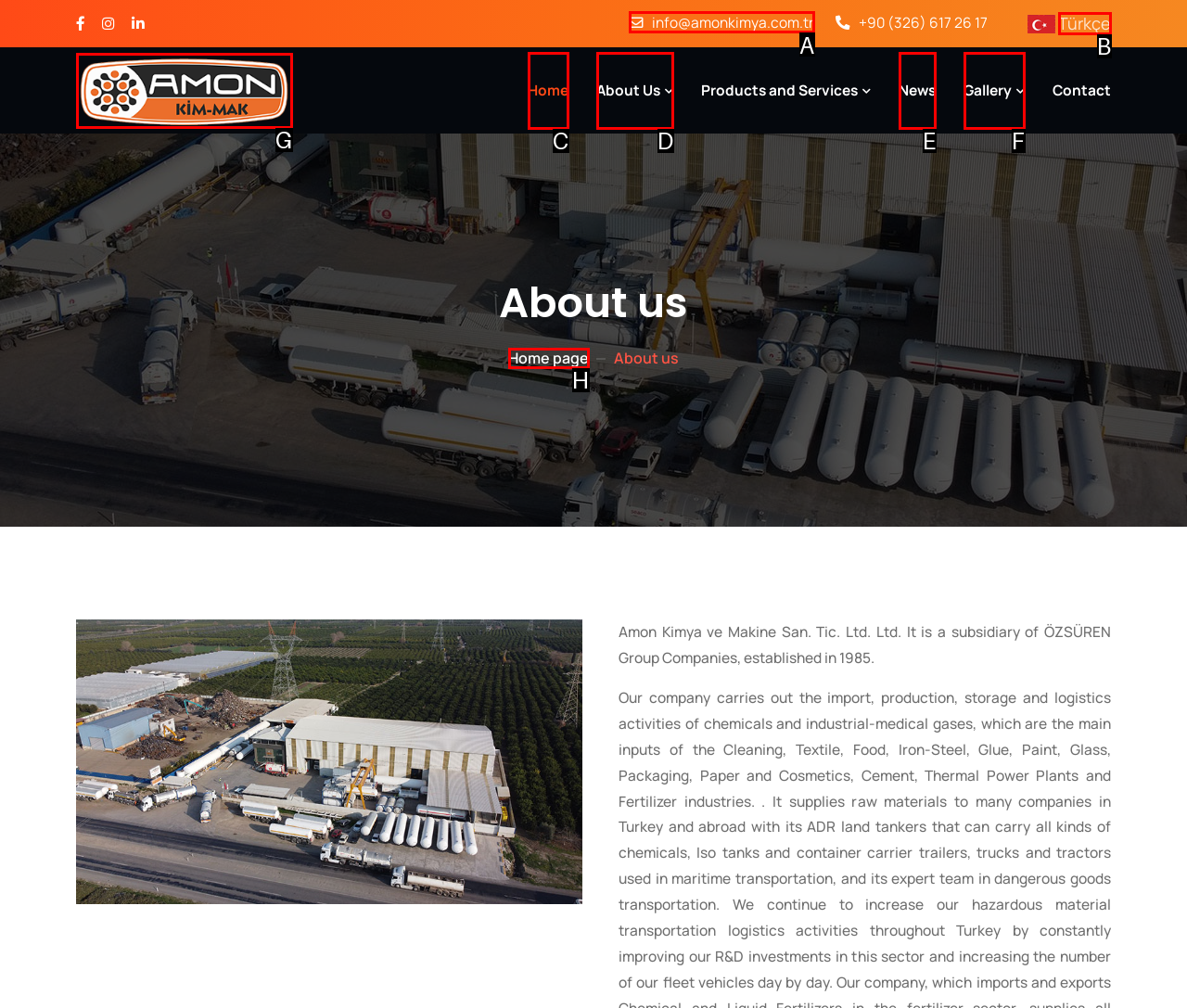Based on the given description: Gallery, determine which HTML element is the best match. Respond with the letter of the chosen option.

F